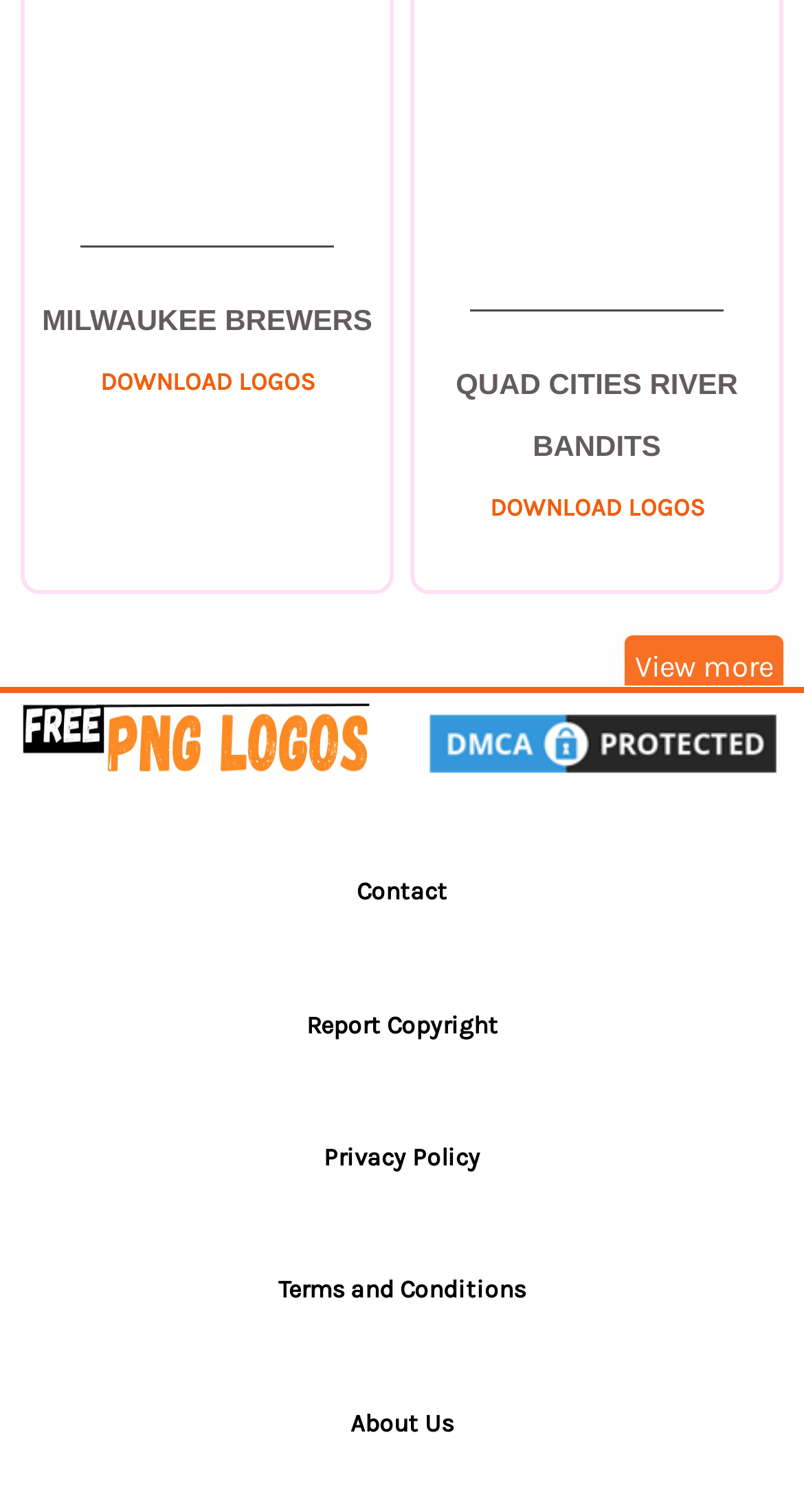What is the name of the first logo listed under 'Finance Logos'?
Refer to the image and provide a one-word or short phrase answer.

Sushi swap Logo